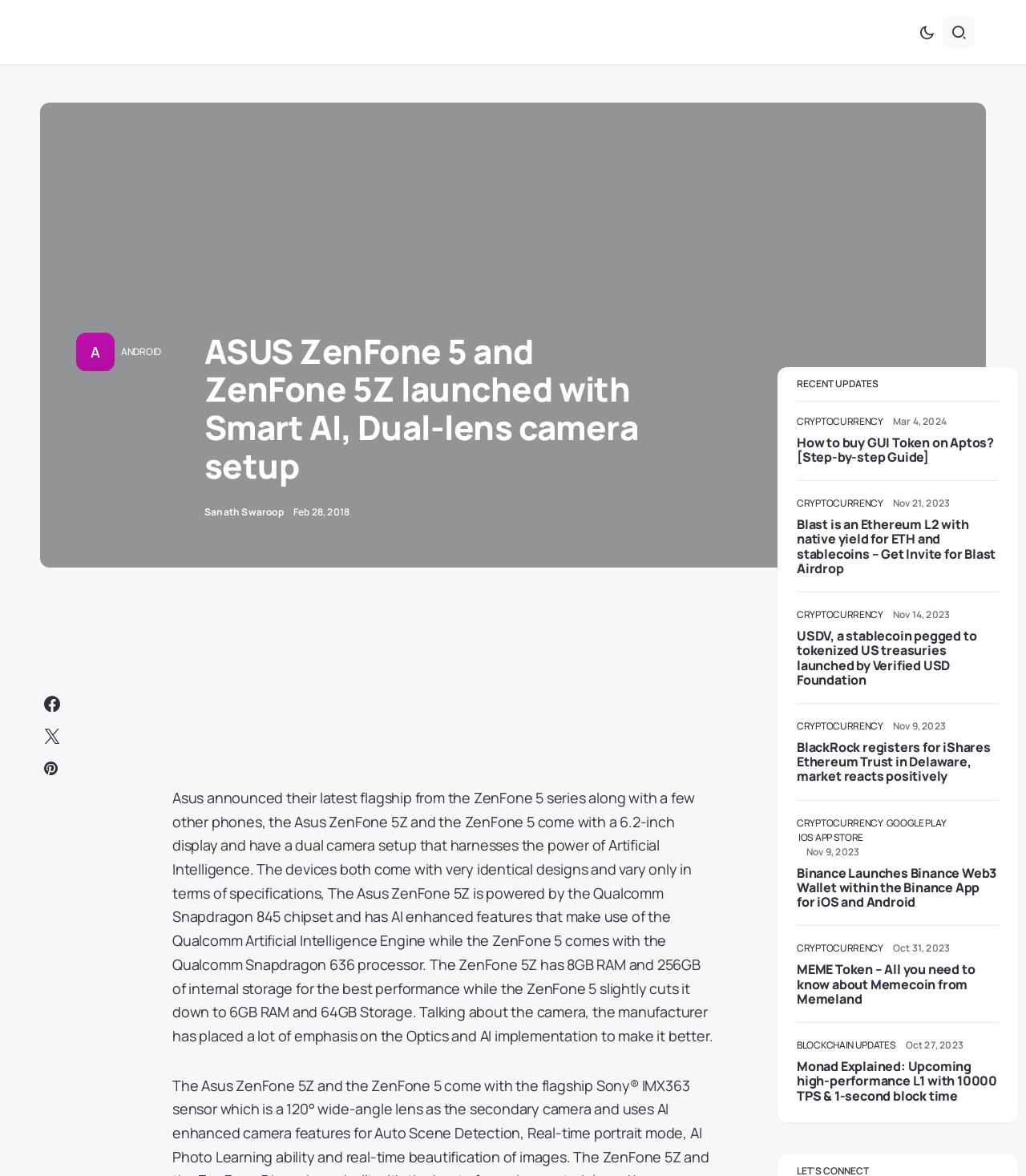Using the provided element description "iOS App Store", determine the bounding box coordinates of the UI element.

[0.778, 0.706, 0.841, 0.718]